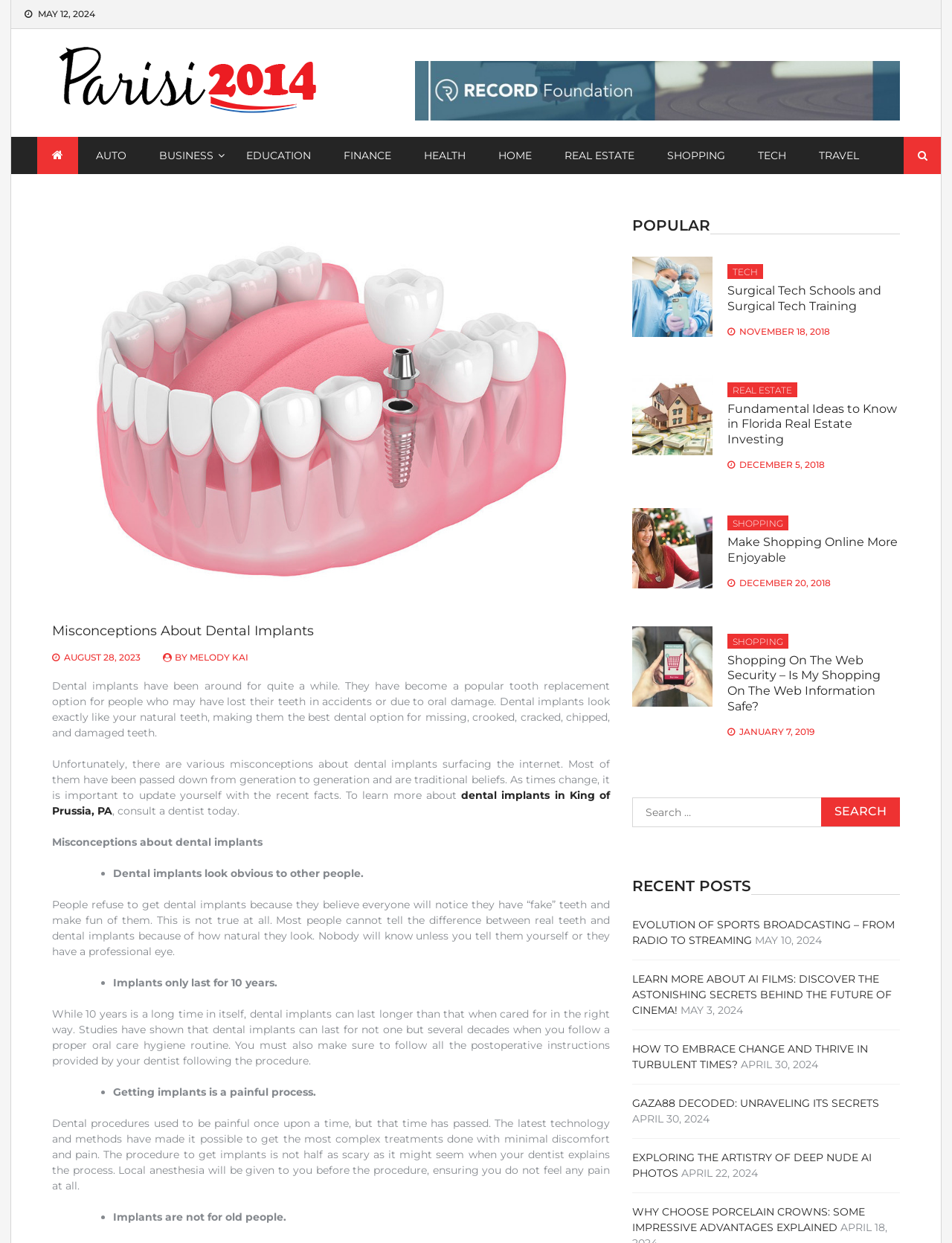Predict the bounding box coordinates of the UI element that matches this description: "parent_node: Search for: value="Search"". The coordinates should be in the format [left, top, right, bottom] with each value between 0 and 1.

[0.862, 0.641, 0.945, 0.665]